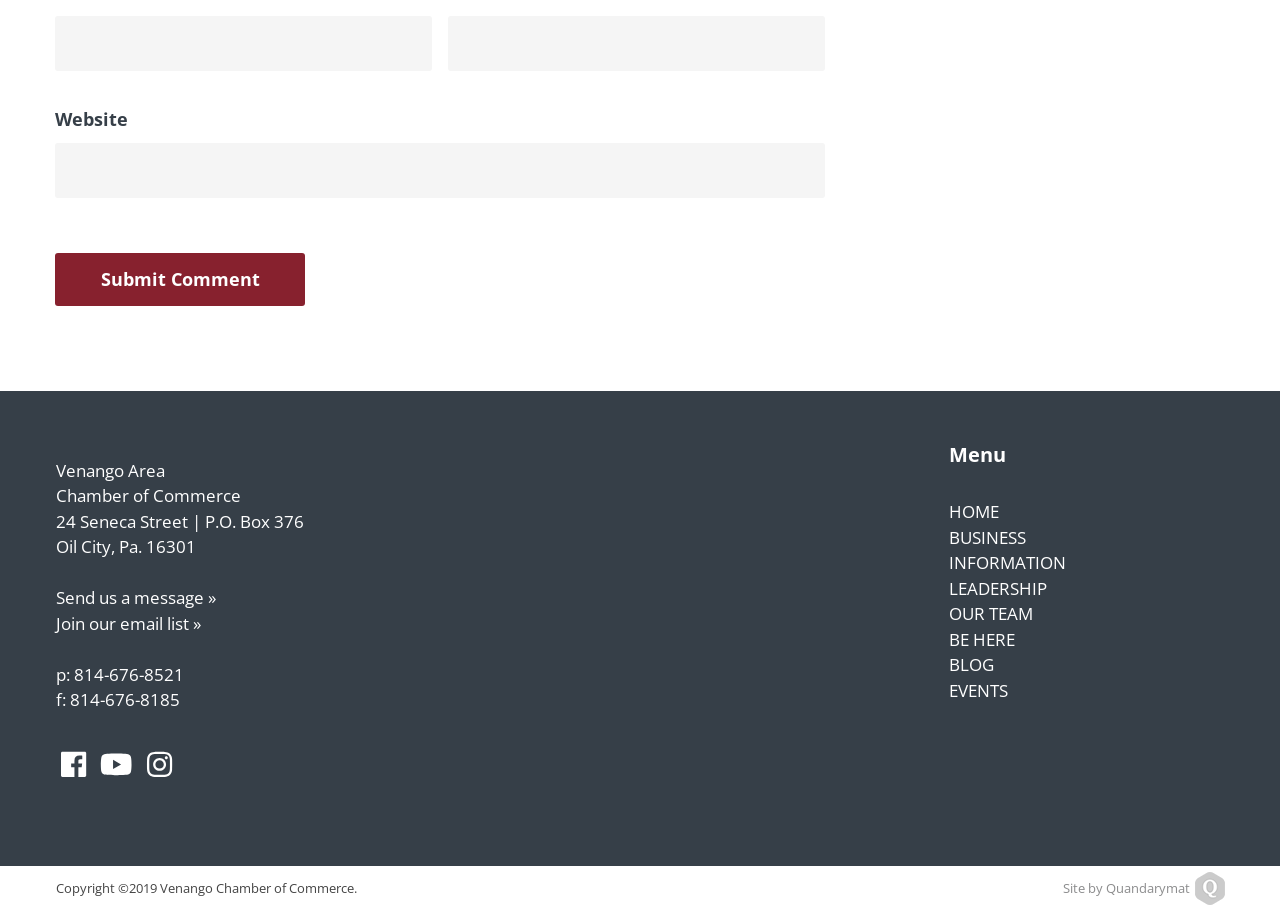Identify the bounding box coordinates of the element that should be clicked to fulfill this task: "View the blog". The coordinates should be provided as four float numbers between 0 and 1, i.e., [left, top, right, bottom].

[0.741, 0.717, 0.776, 0.742]